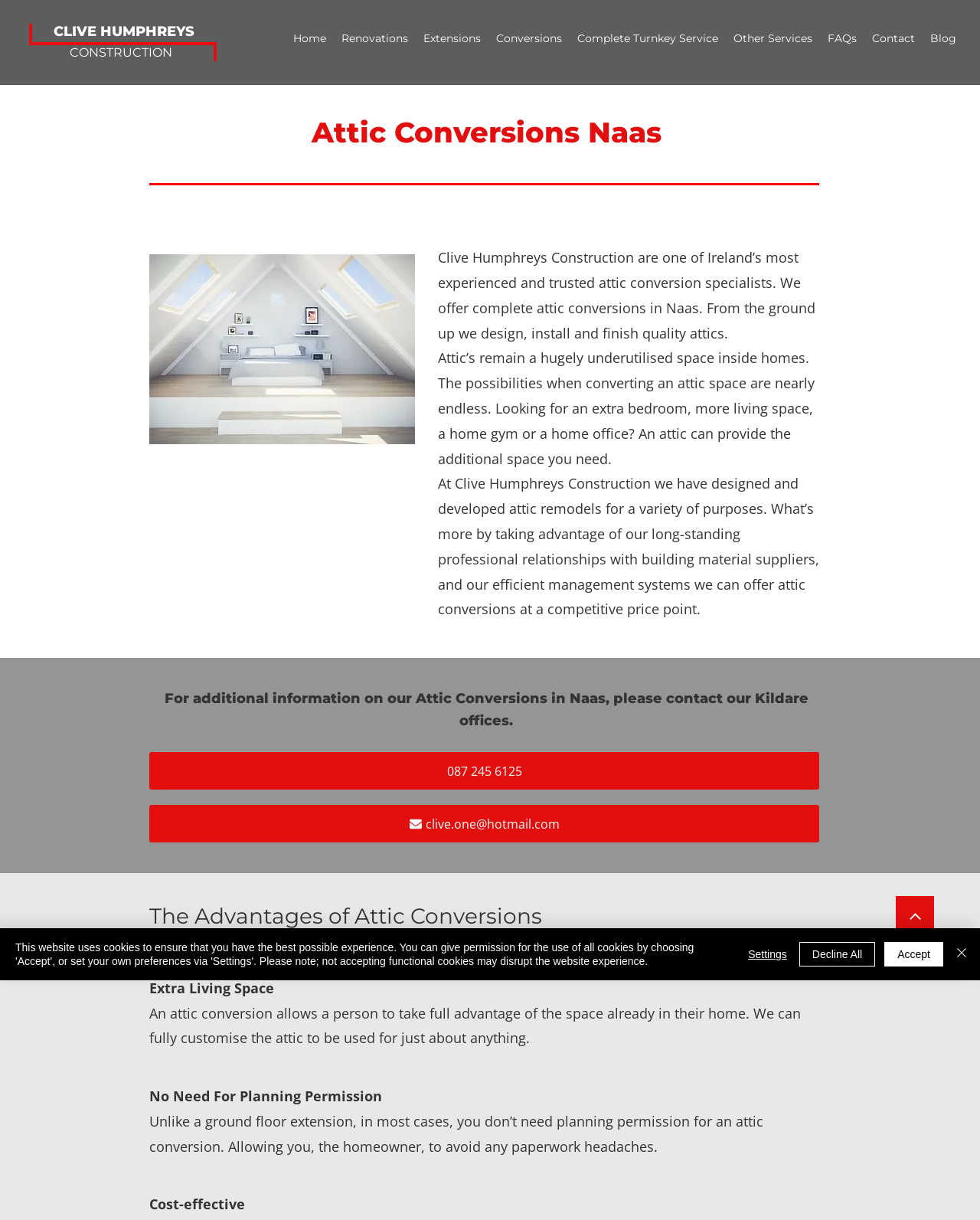What is the main service offered?
Give a one-word or short-phrase answer derived from the screenshot.

Attic conversions